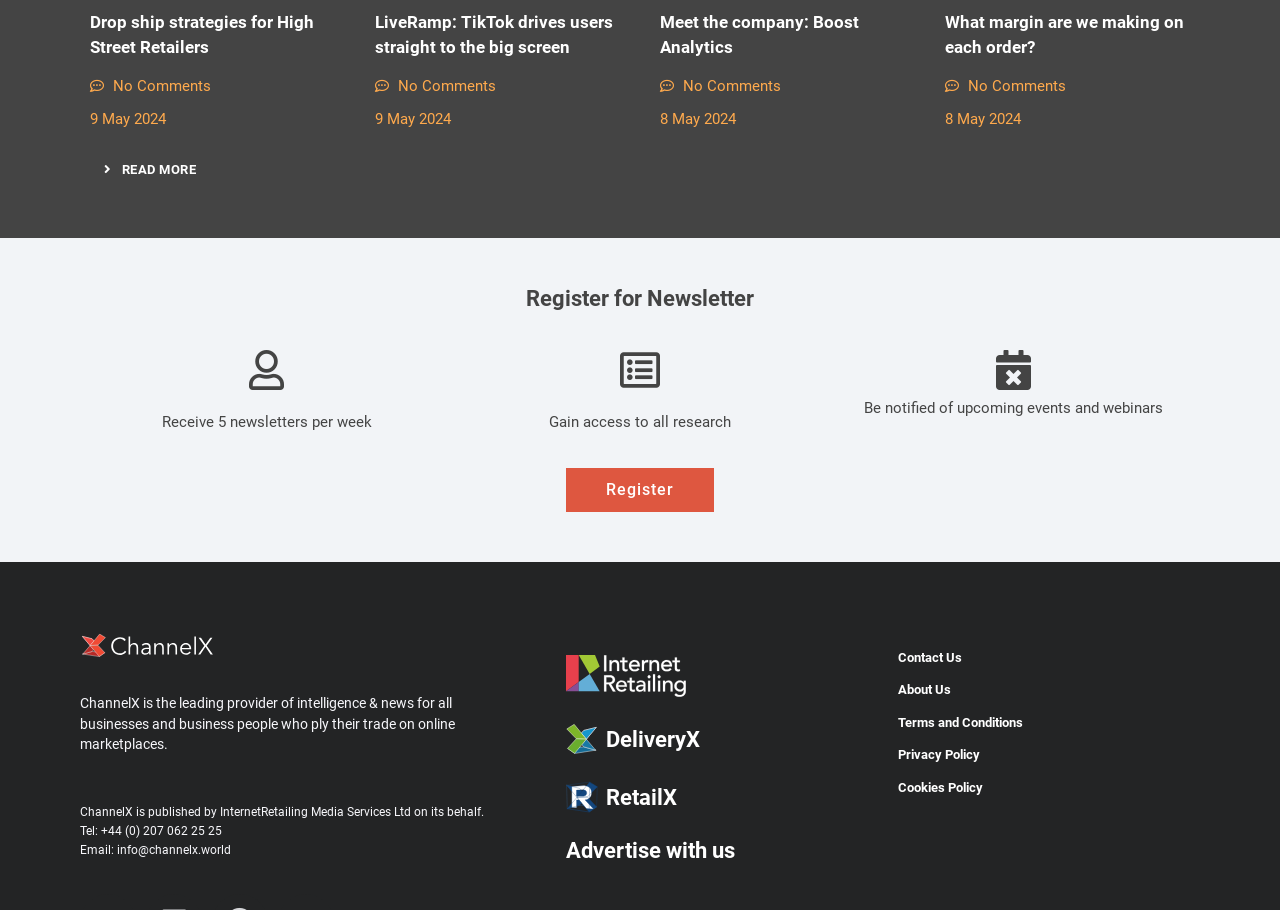Respond to the question below with a single word or phrase:
What are the three links below the 'ChannelX' logo?

DeliveryX, RetailX, Advertise with us